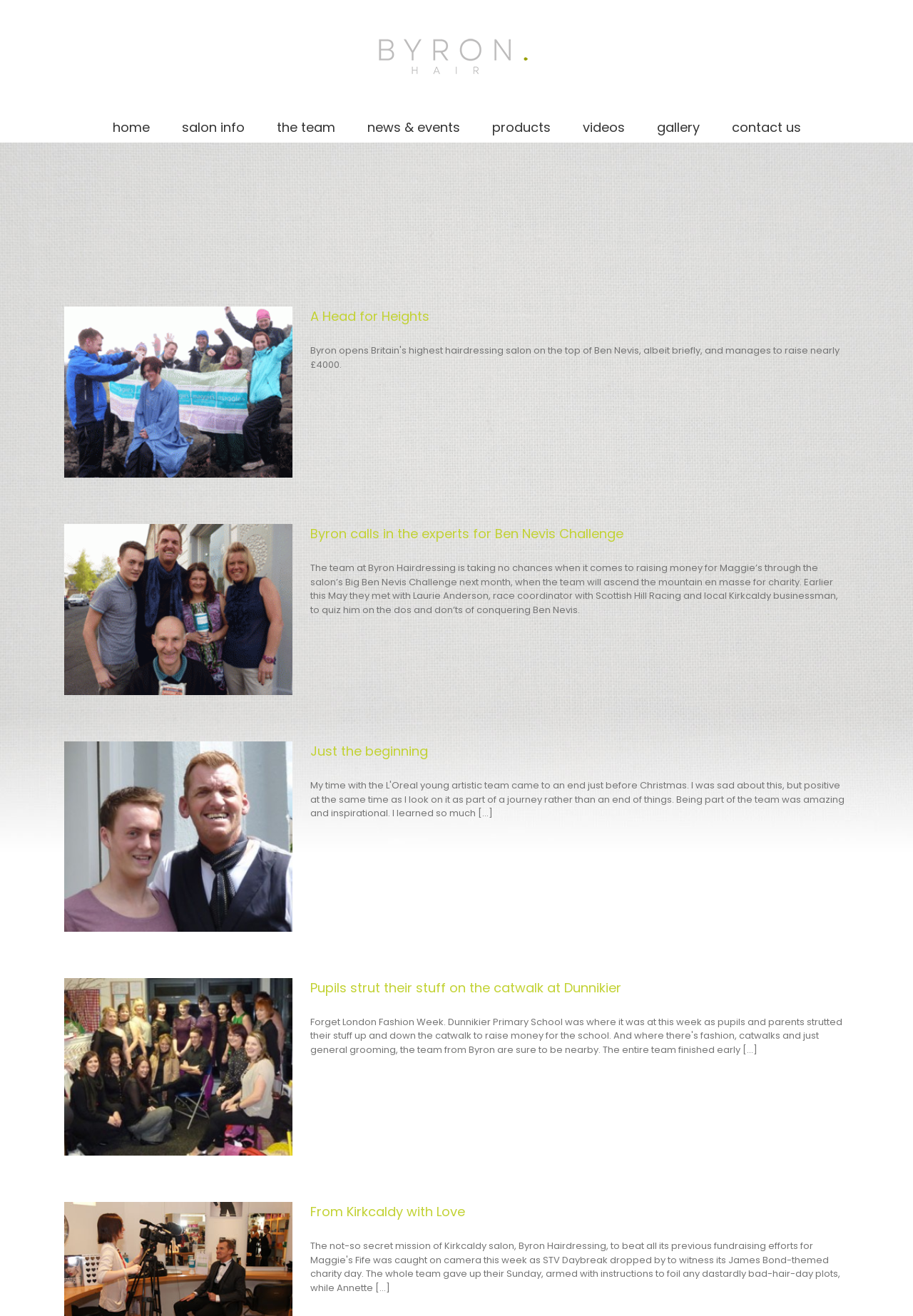Offer a detailed account of what is visible on the webpage.

The webpage appears to be an archive of news articles related to training and Ronnie Marshall from Byron Hairdressing. At the top left corner, there is a logo of Byron Hairdressing, which is also a link. Next to the logo, there is a main menu navigation bar with links to various sections of the website, including home, salon info, the team, news & events, products, videos, gallery, and contact us.

Below the navigation bar, there are four articles, each with a heading and a brief summary. The first article is titled "A Head for Heights" and has a link to read more. The second article is titled "Byron calls in the experts for Ben Nevis Challenge" and has a link to read more, as well as a brief summary of the article. The third article is titled "Just the beginning" and has a link to read more. The fourth article has two headings, "Pupils strut their stuff on the catwalk at Dunnikier" and "From Kirkcaldy with Love", both with links to read more.

At the bottom right corner of the page, there is a link to go back to the top of the page.